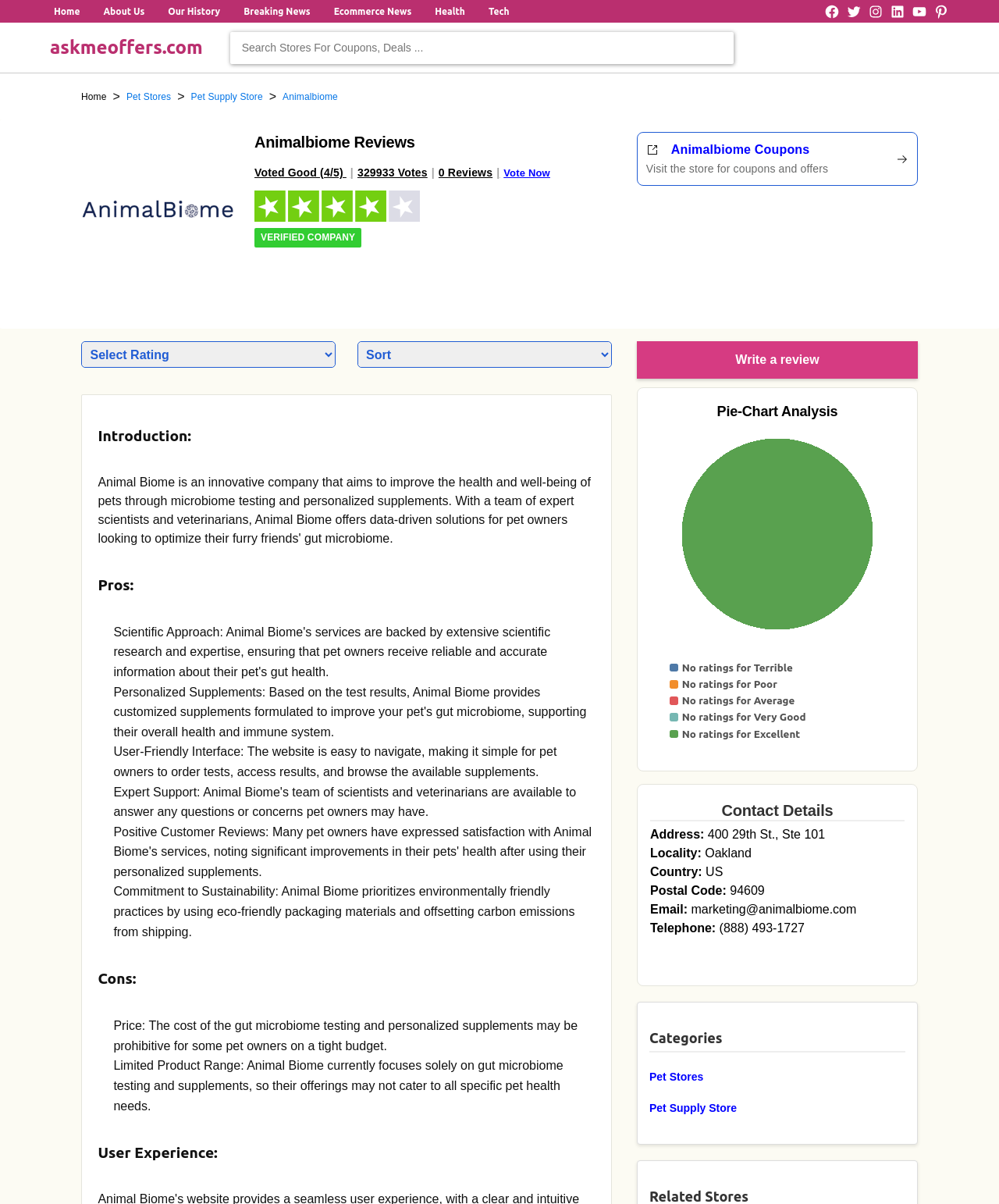Please identify the bounding box coordinates of the area I need to click to accomplish the following instruction: "Visit the store for coupons and offers".

[0.647, 0.135, 0.829, 0.145]